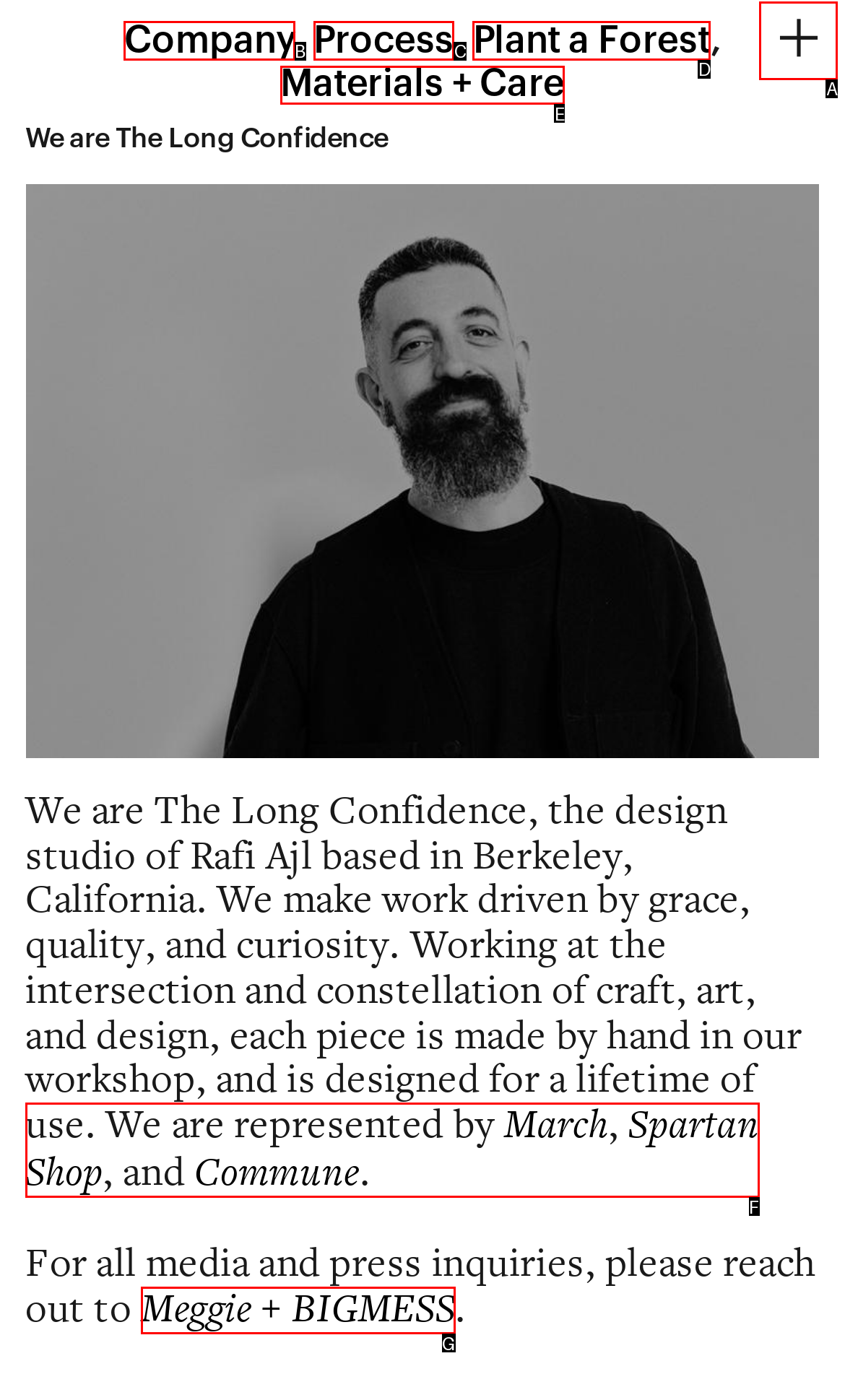Determine which HTML element fits the description: Spartan Shop. Answer with the letter corresponding to the correct choice.

F